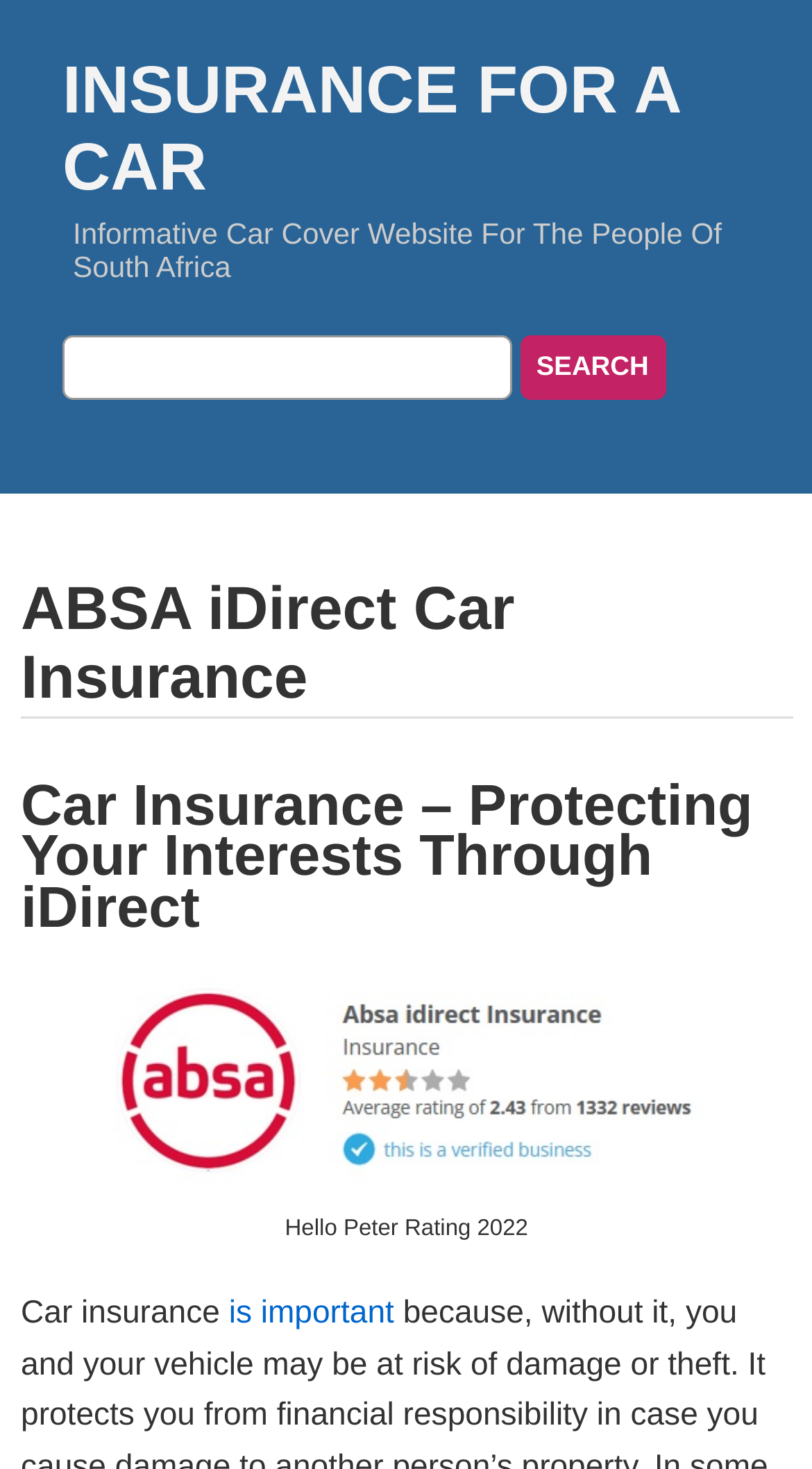Is there a search function on the webpage?
Using the image as a reference, answer the question with a short word or phrase.

Yes